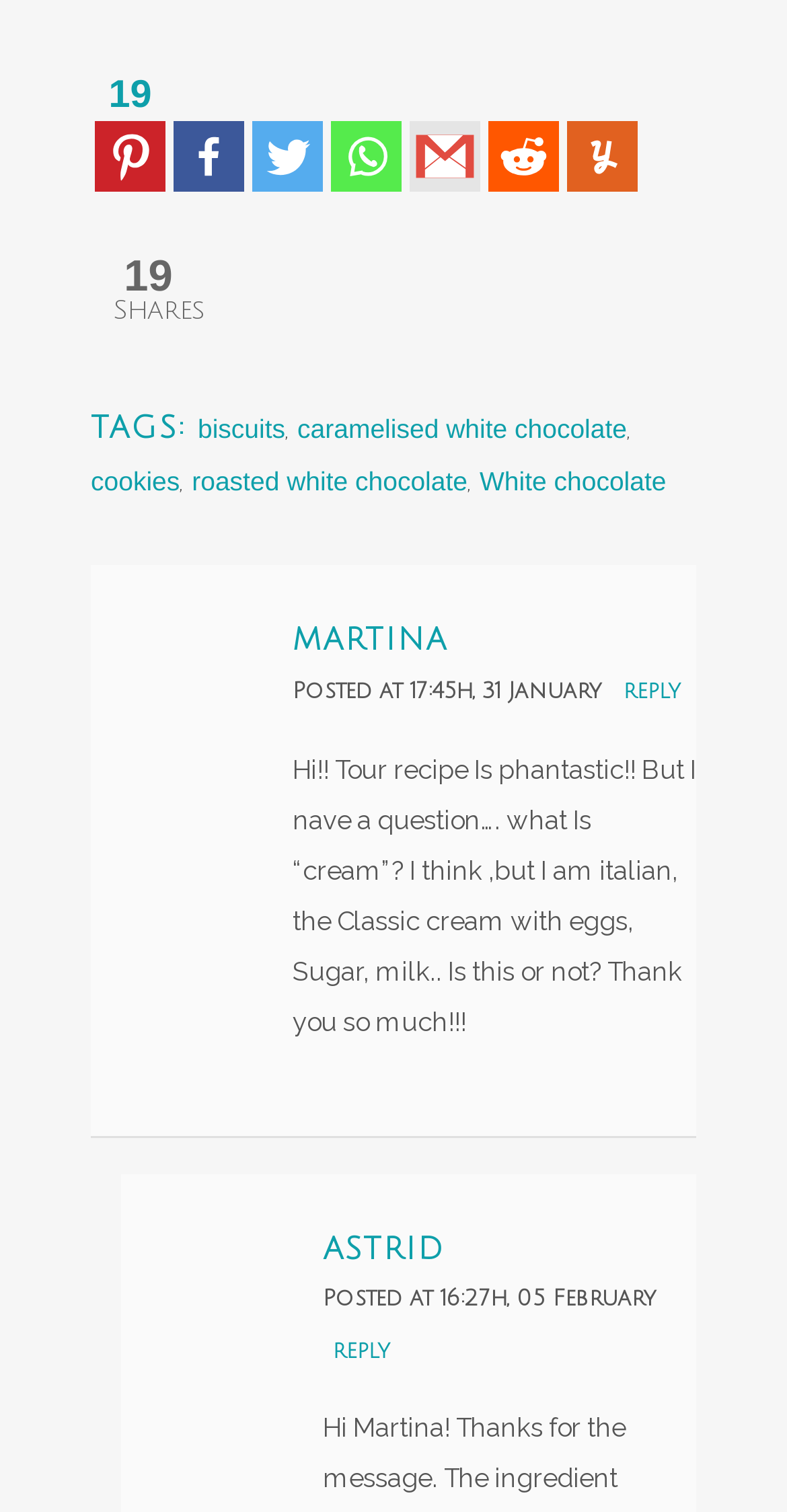Bounding box coordinates are given in the format (top-left x, top-left y, bottom-right x, bottom-right y). All values should be floating point numbers between 0 and 1. Provide the bounding box coordinate for the UI element described as: White chocolate

[0.609, 0.309, 0.847, 0.329]